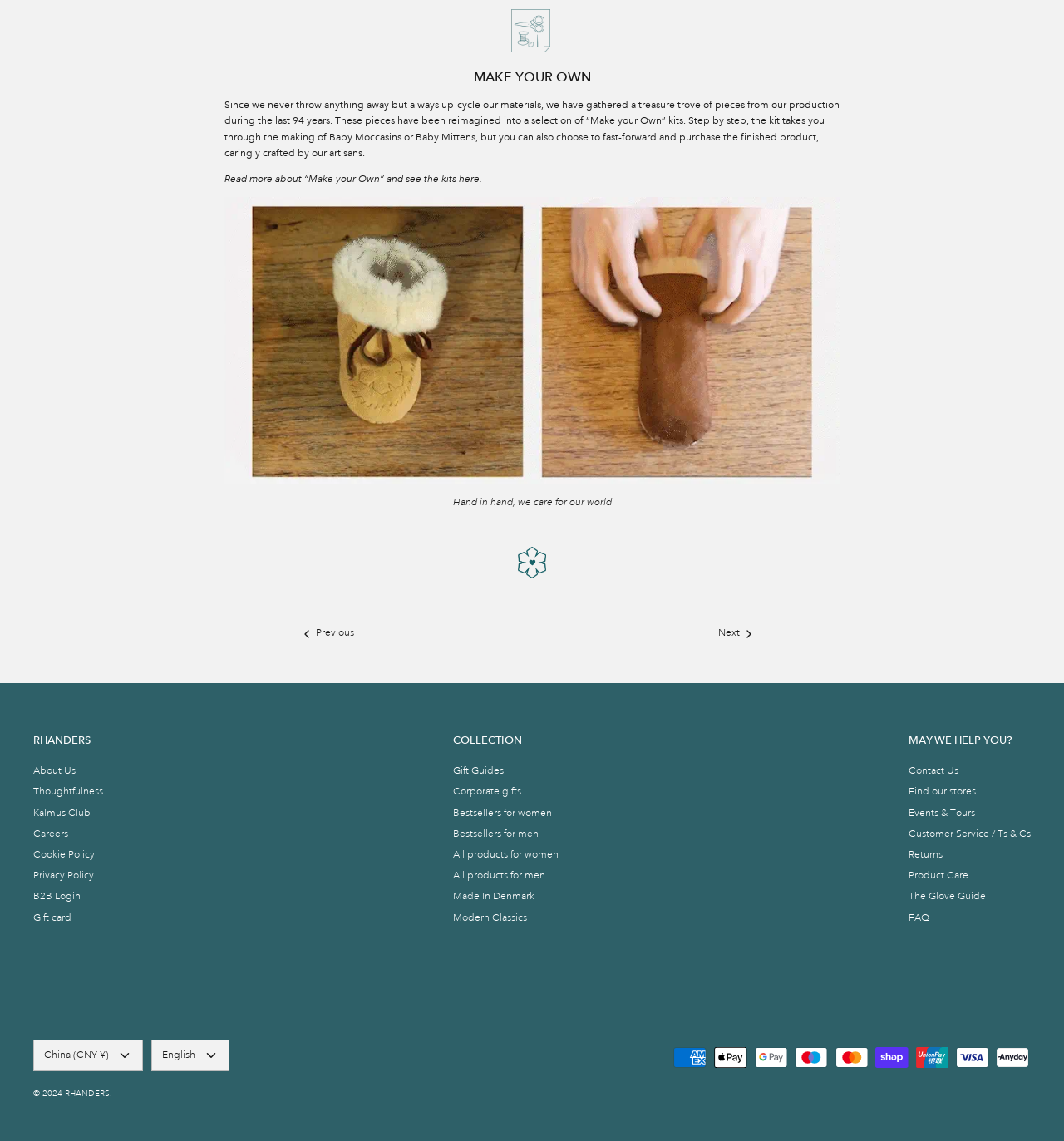Identify the bounding box coordinates for the UI element mentioned here: "Cookie Policy". Provide the coordinates as four float values between 0 and 1, i.e., [left, top, right, bottom].

[0.031, 0.744, 0.089, 0.755]